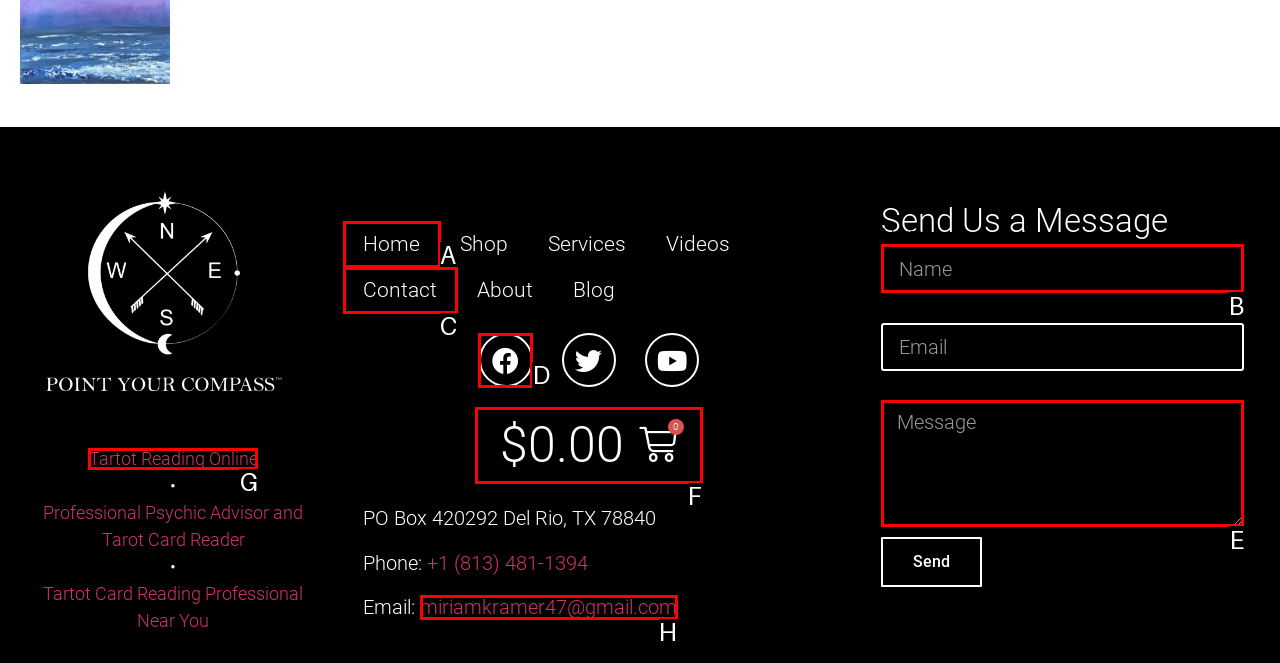To complete the task: Click on the 'Home' link, which option should I click? Answer with the appropriate letter from the provided choices.

A